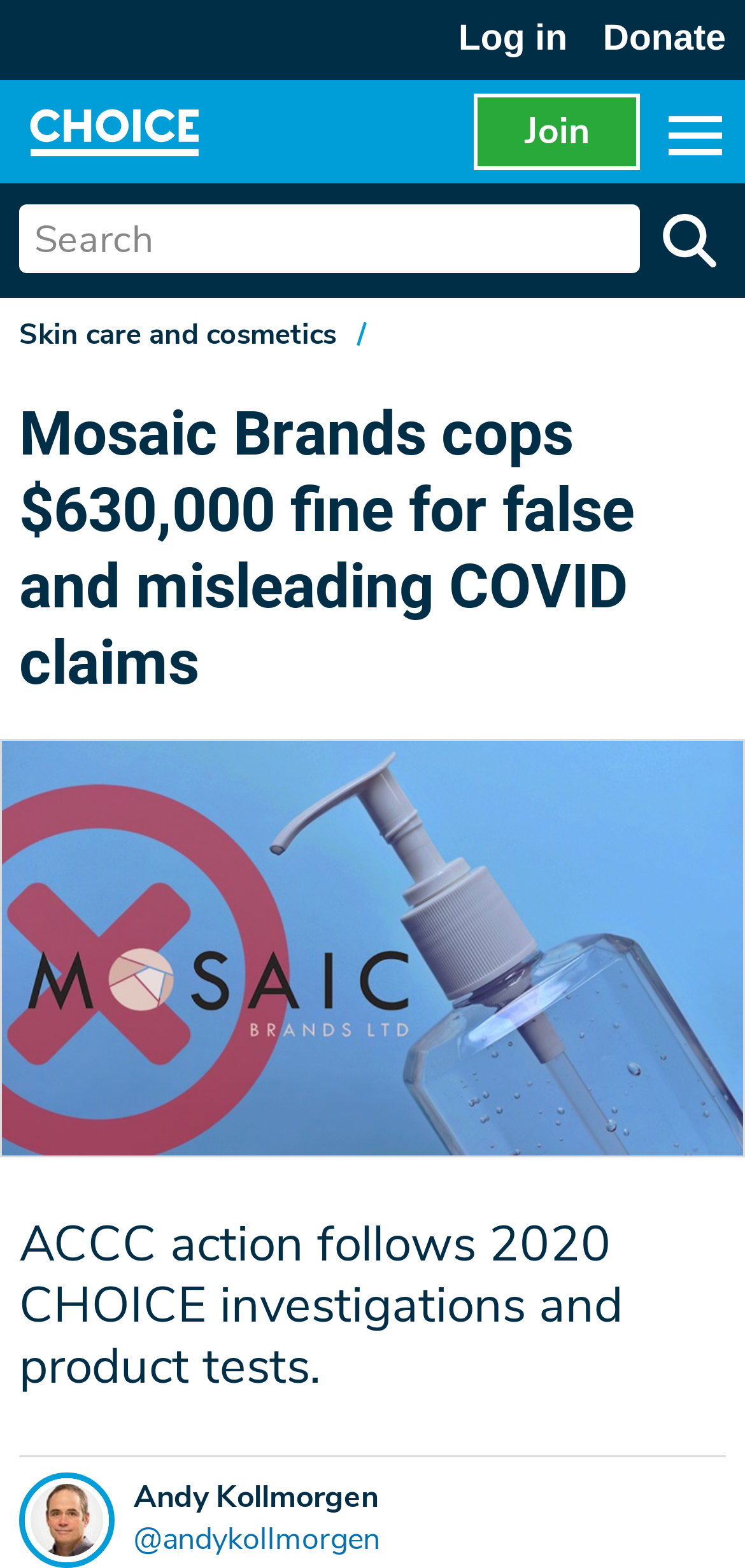Could you provide the bounding box coordinates for the portion of the screen to click to complete this instruction: "Click the 'Continue without agreeing' button"?

None